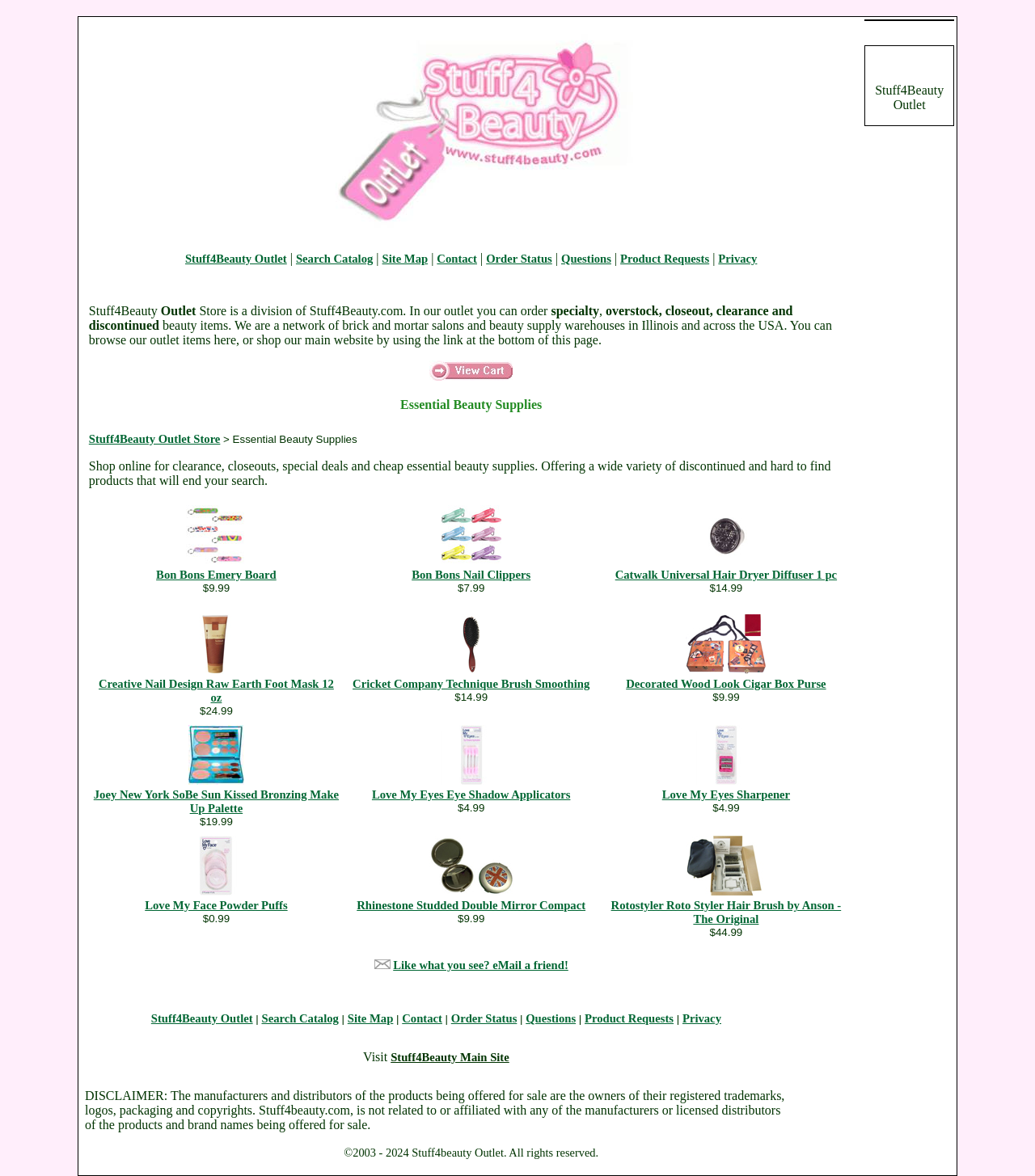Pinpoint the bounding box coordinates of the clickable area needed to execute the instruction: "view cart". The coordinates should be specified as four float numbers between 0 and 1, i.e., [left, top, right, bottom].

[0.086, 0.306, 0.825, 0.324]